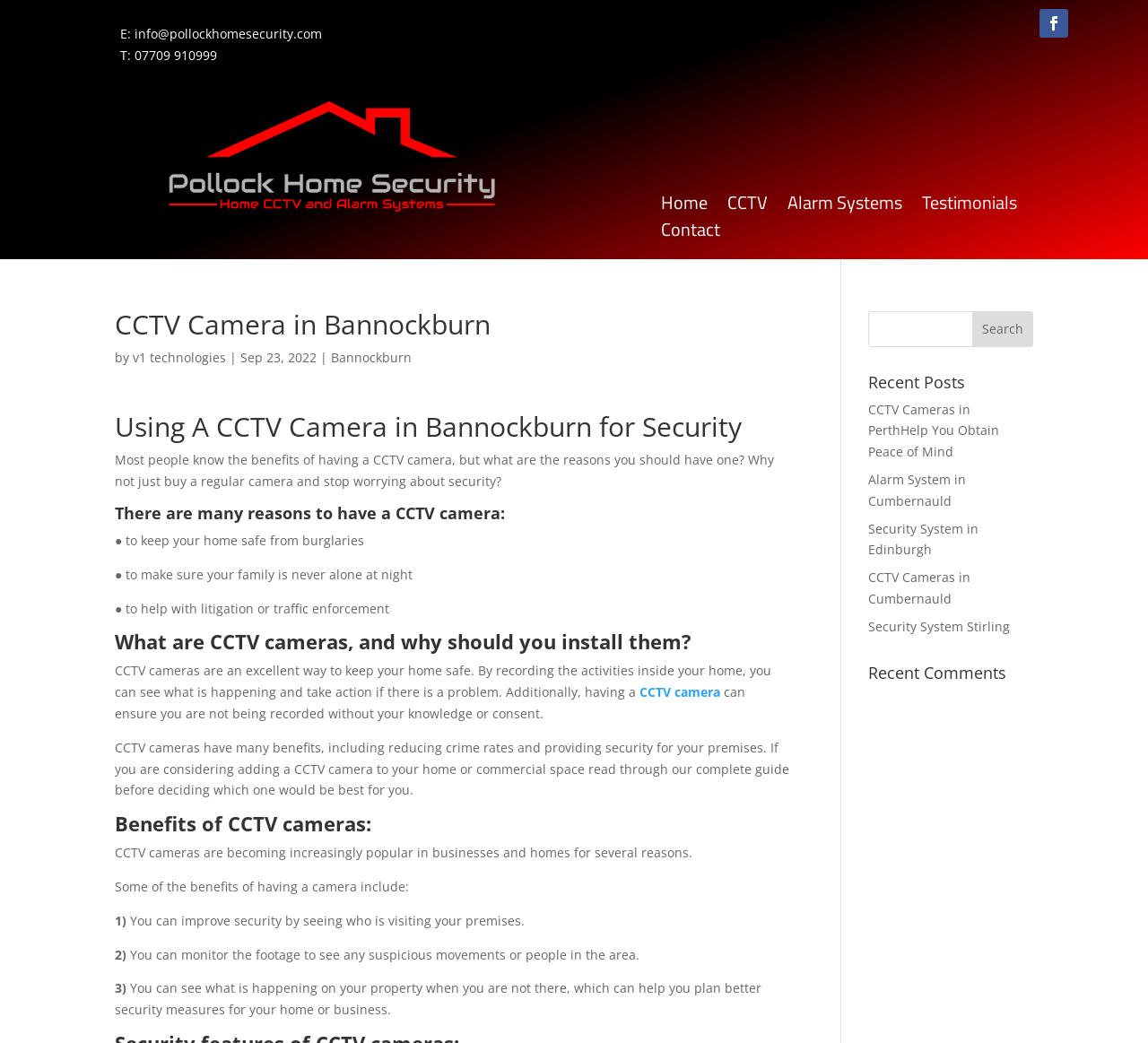Determine the bounding box coordinates for the area that should be clicked to carry out the following instruction: "Contact Pollock Home Security via email".

[0.105, 0.024, 0.281, 0.04]